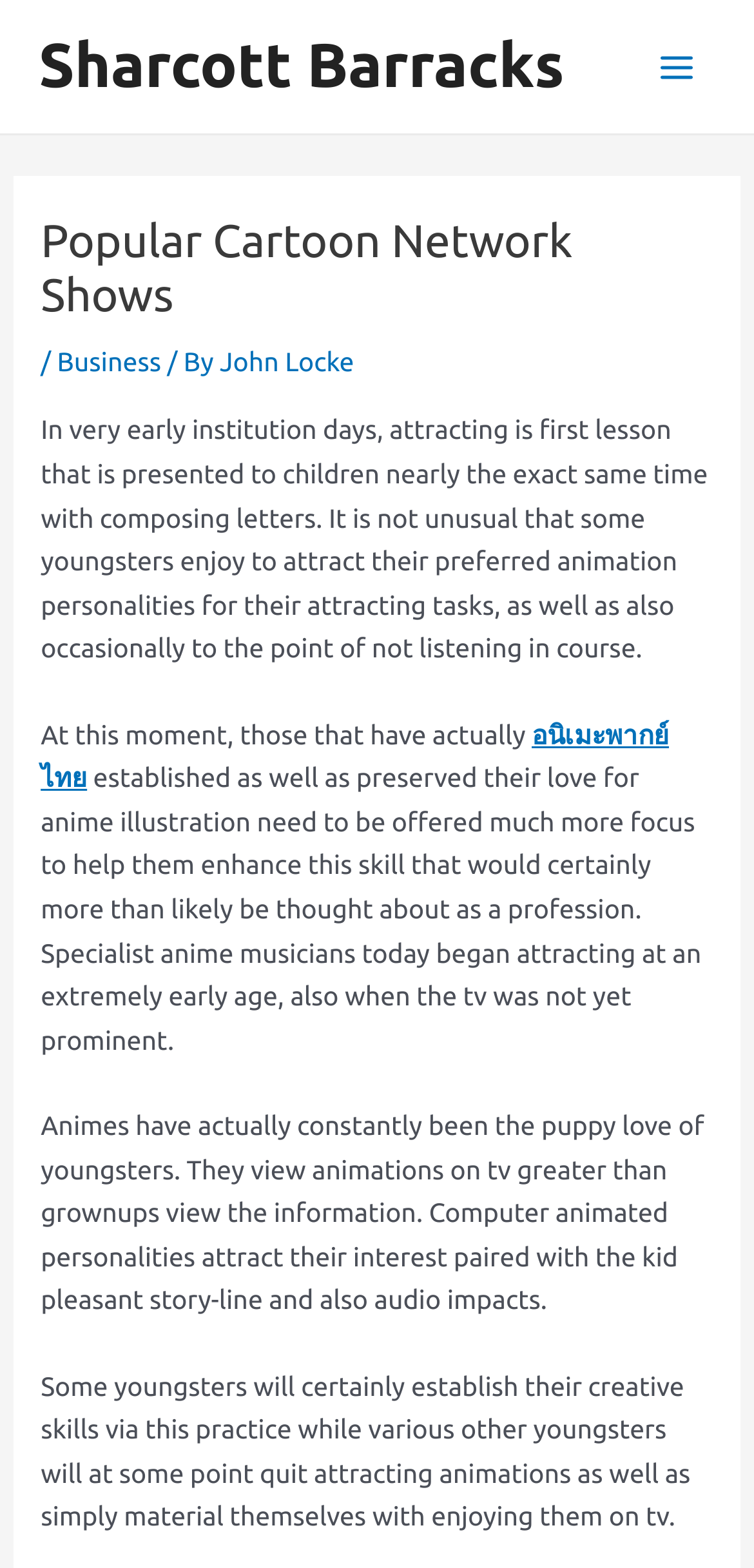Describe every aspect of the webpage comprehensively.

The webpage is about popular Cartoon Network shows, specifically focusing on the connection between anime and children. At the top left, there is a link to "Sharcott Barracks". On the top right, a button labeled "Main Menu" is present, accompanied by a small image. 

Below the top section, a header displays the title "Popular Cartoon Network Shows" followed by a slash and two links, "Business" and "John Locke". The main content of the page consists of several paragraphs of text, which discuss how children are introduced to drawing at an early age, often inspired by their favorite anime characters. The text also highlights the importance of nurturing this creative skill, as some children may develop a career in anime illustration. 

The paragraphs are arranged in a vertical sequence, with no images or other UI elements interrupting the text flow. There are two more links embedded within the text, "อนิเมะพากย์ไทย" and no other descriptive text. The overall content of the page appears to be an article or blog post discussing the relationship between anime and children's creativity.